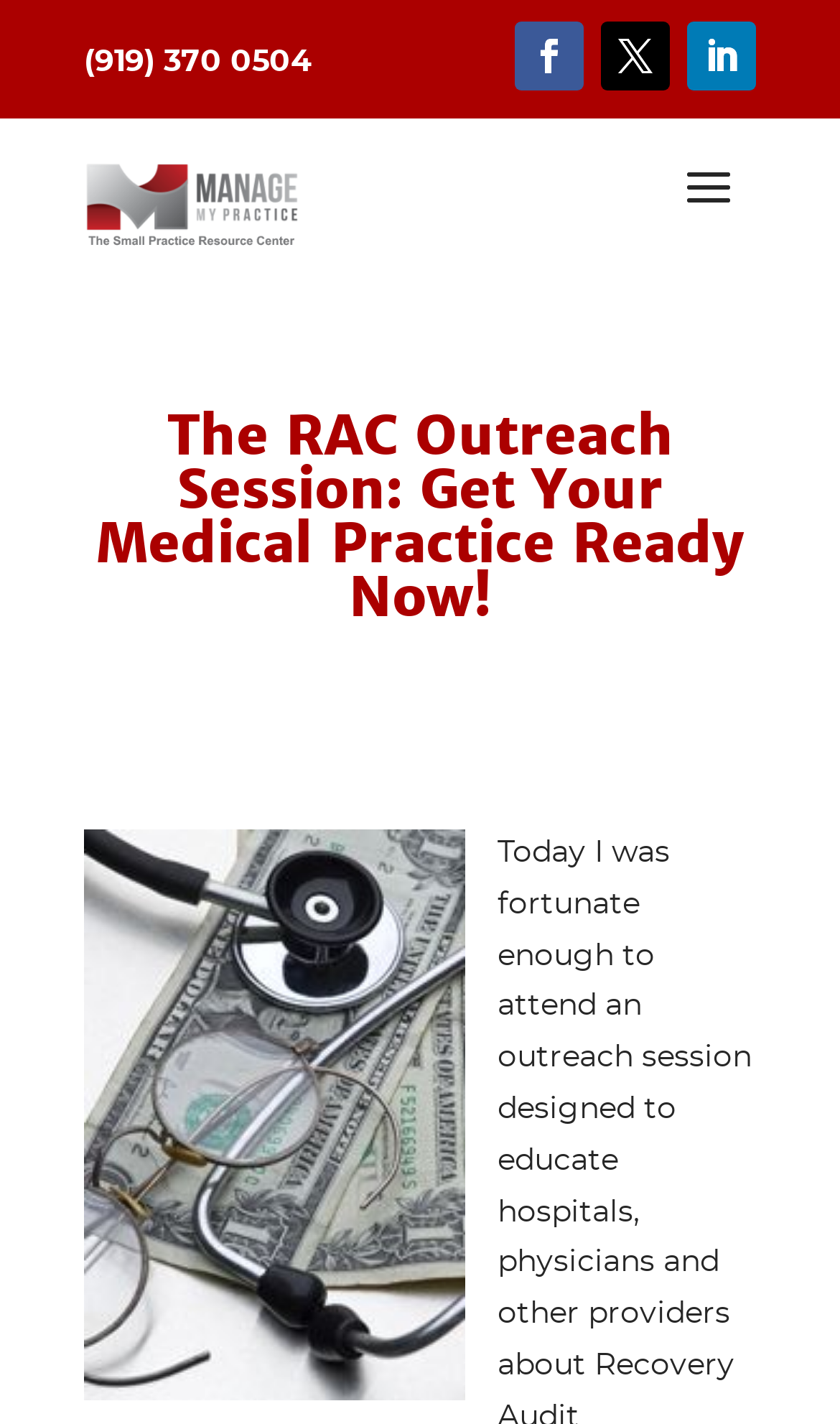Present a detailed account of what is displayed on the webpage.

The webpage appears to be about a medical practice management topic, specifically related to Recovery Audit Contractors (RAC) and an outreach session. 

At the top left of the page, there is a phone number "(919) 370 0504" displayed. Below the phone number, there is a logo of "Manage My Practice" with an image. To the right of the logo, there are three social media icons. 

The main heading of the page, "The RAC Outreach Session: Get Your Medical Practice Ready Now!", is prominently displayed in the middle of the top section of the page, spanning almost the entire width.